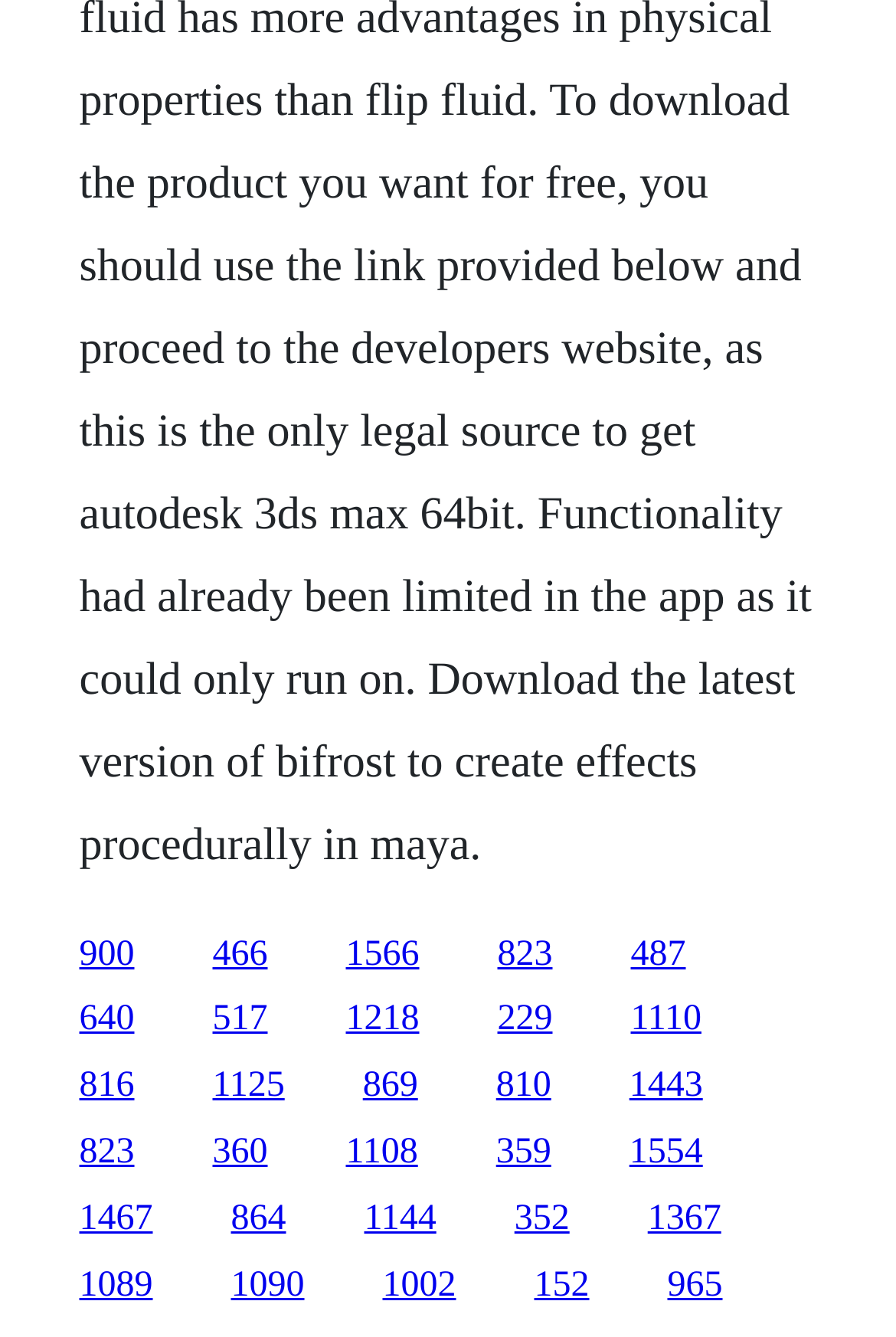Answer the question using only one word or a concise phrase: How many links are on the webpage?

49